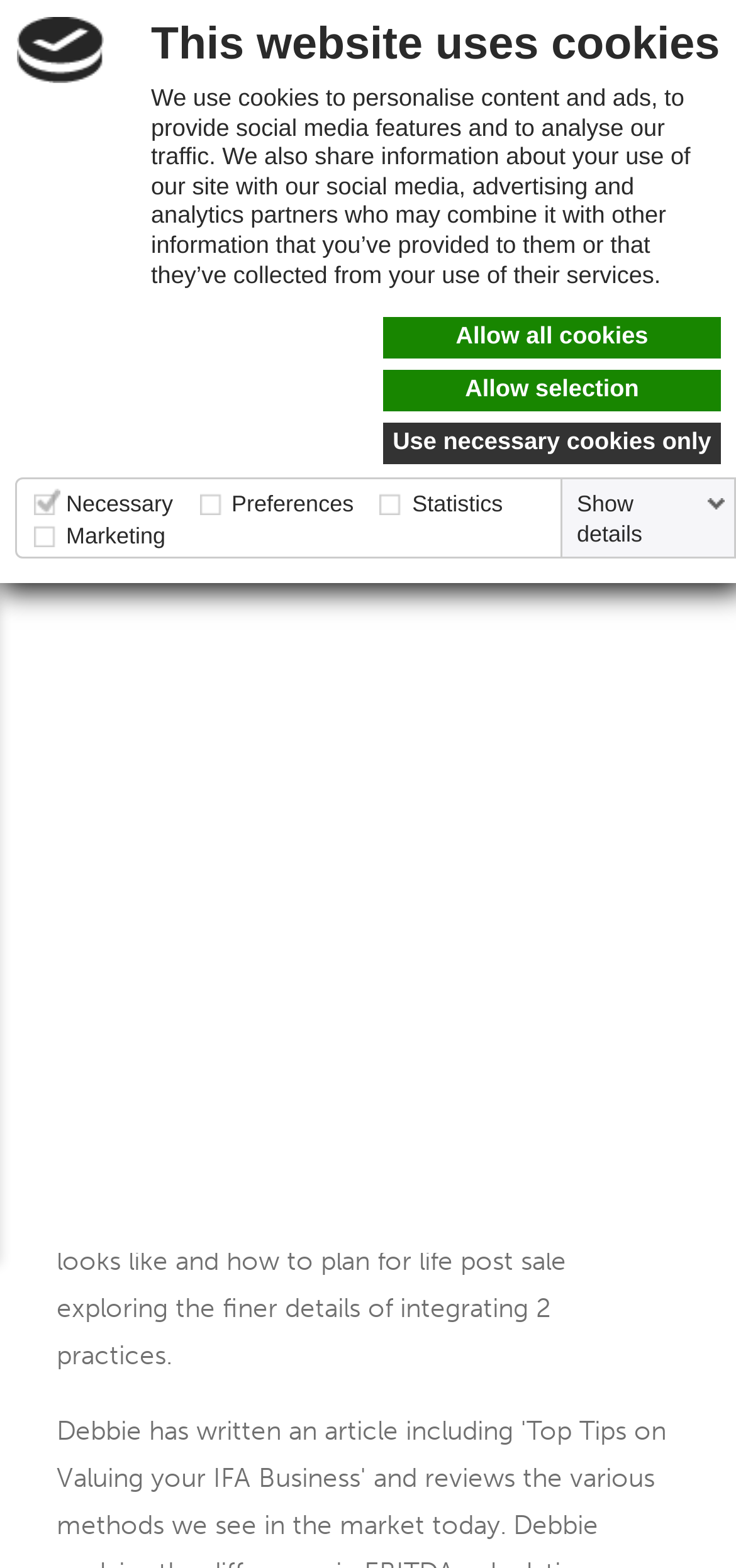How many types of cookies can be selected?
Using the image, give a concise answer in the form of a single word or short phrase.

4